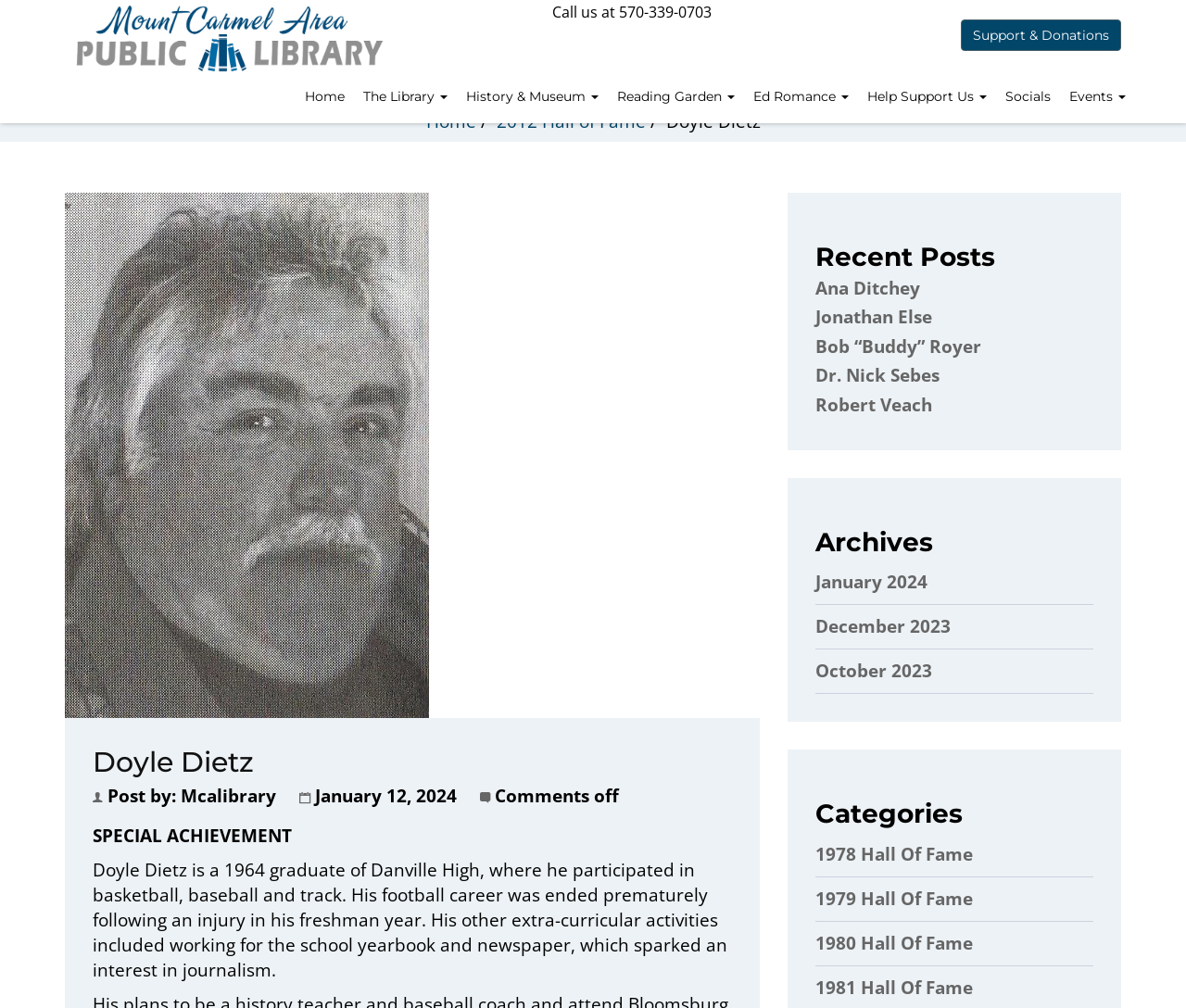Carefully examine the image and provide an in-depth answer to the question: What is the phone number to call the library?

I found the phone number by looking at the top of the webpage, where it says 'Call us at 570-339-0703'.